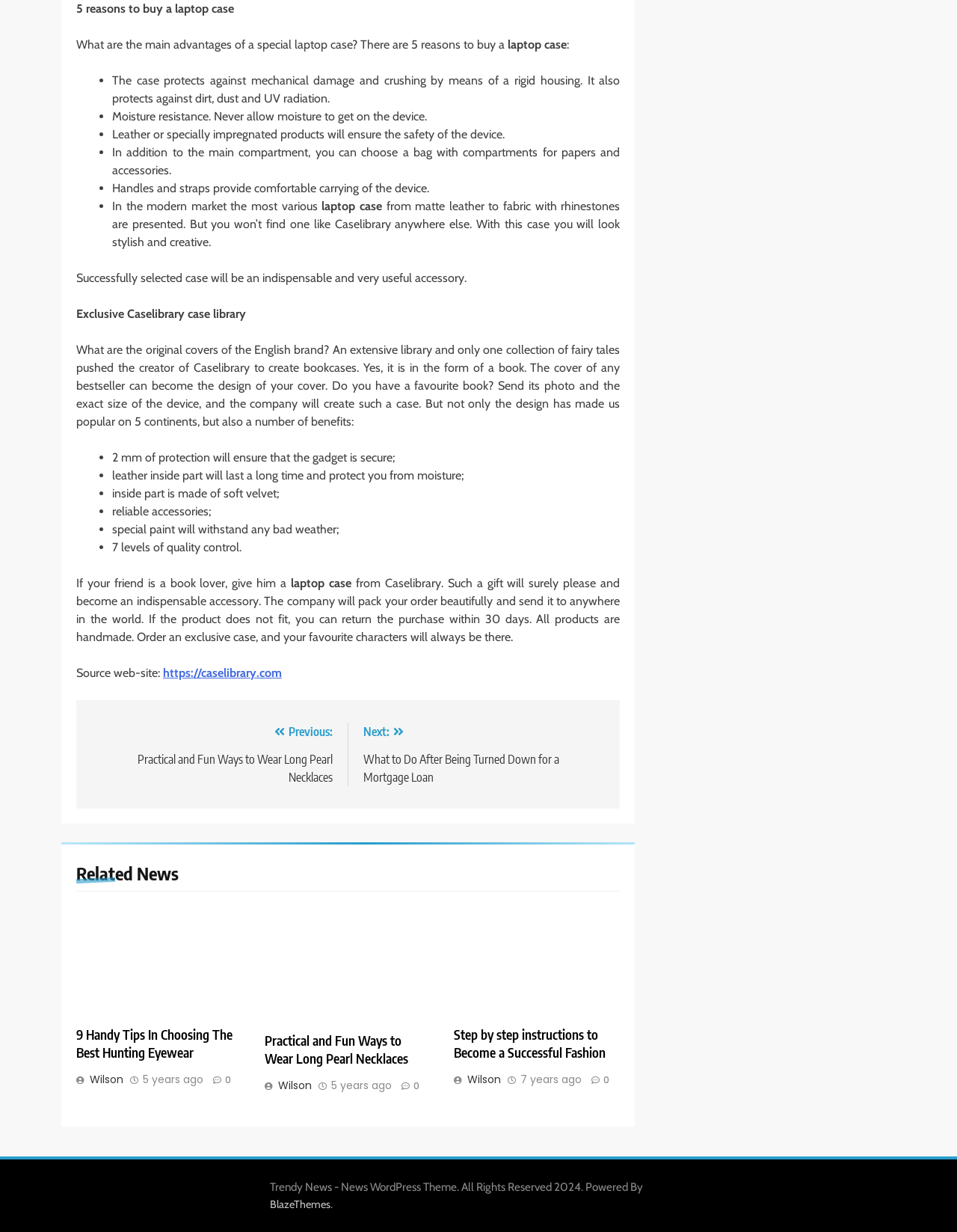Please identify the bounding box coordinates of the area I need to click to accomplish the following instruction: "View the Central Chambers' Twitter page".

None